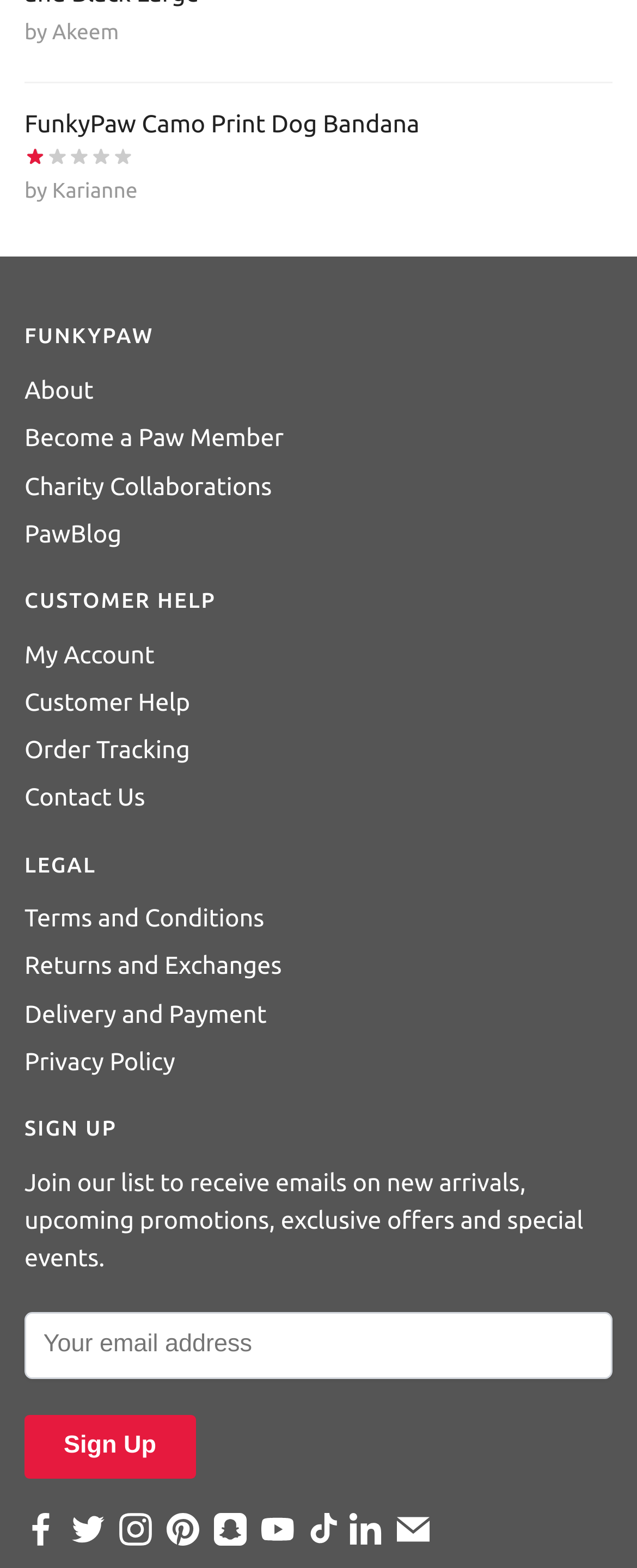What is the rating of the product shown? Look at the image and give a one-word or short phrase answer.

1 out of 5